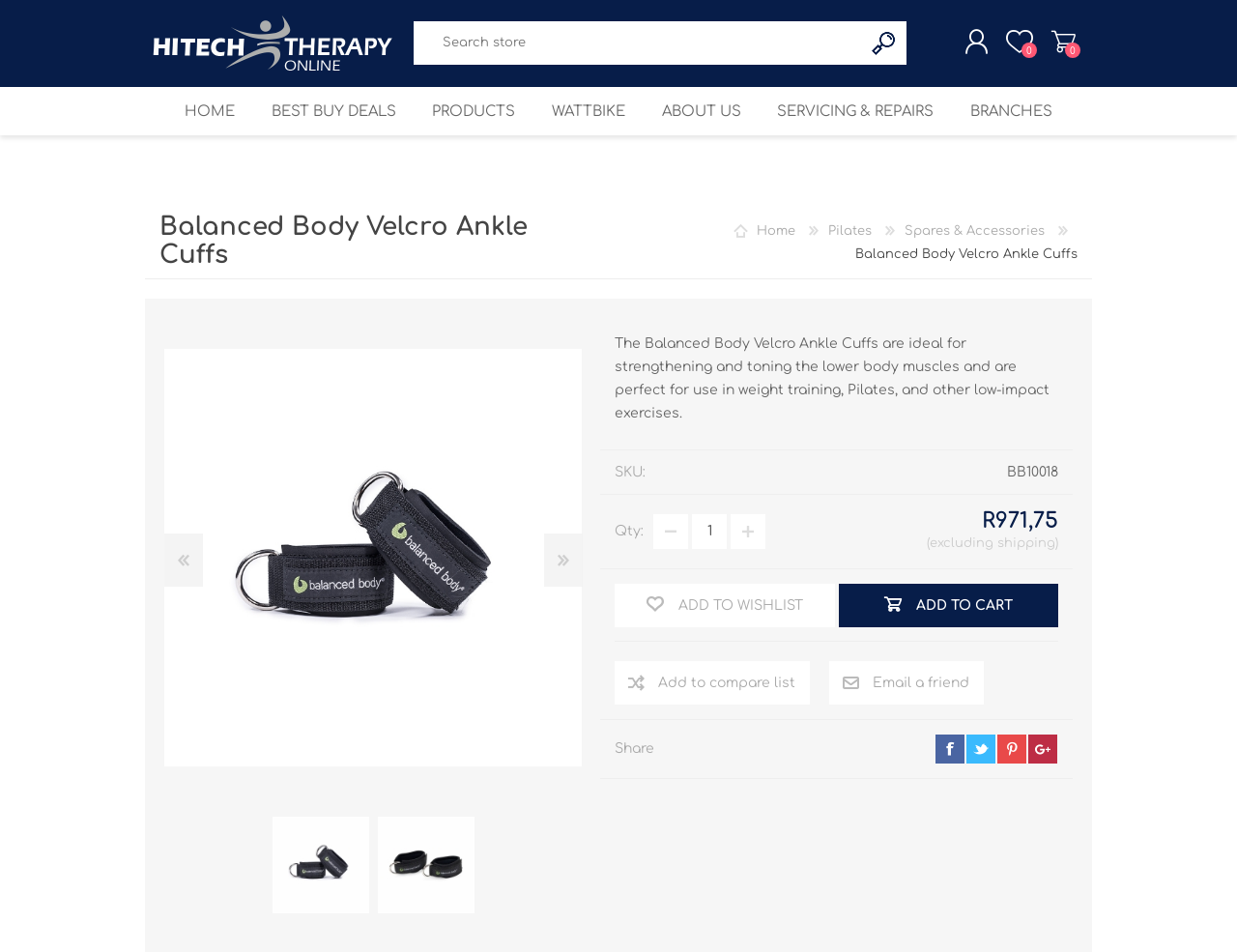Locate the bounding box coordinates of the element that should be clicked to execute the following instruction: "Go to permalink".

None